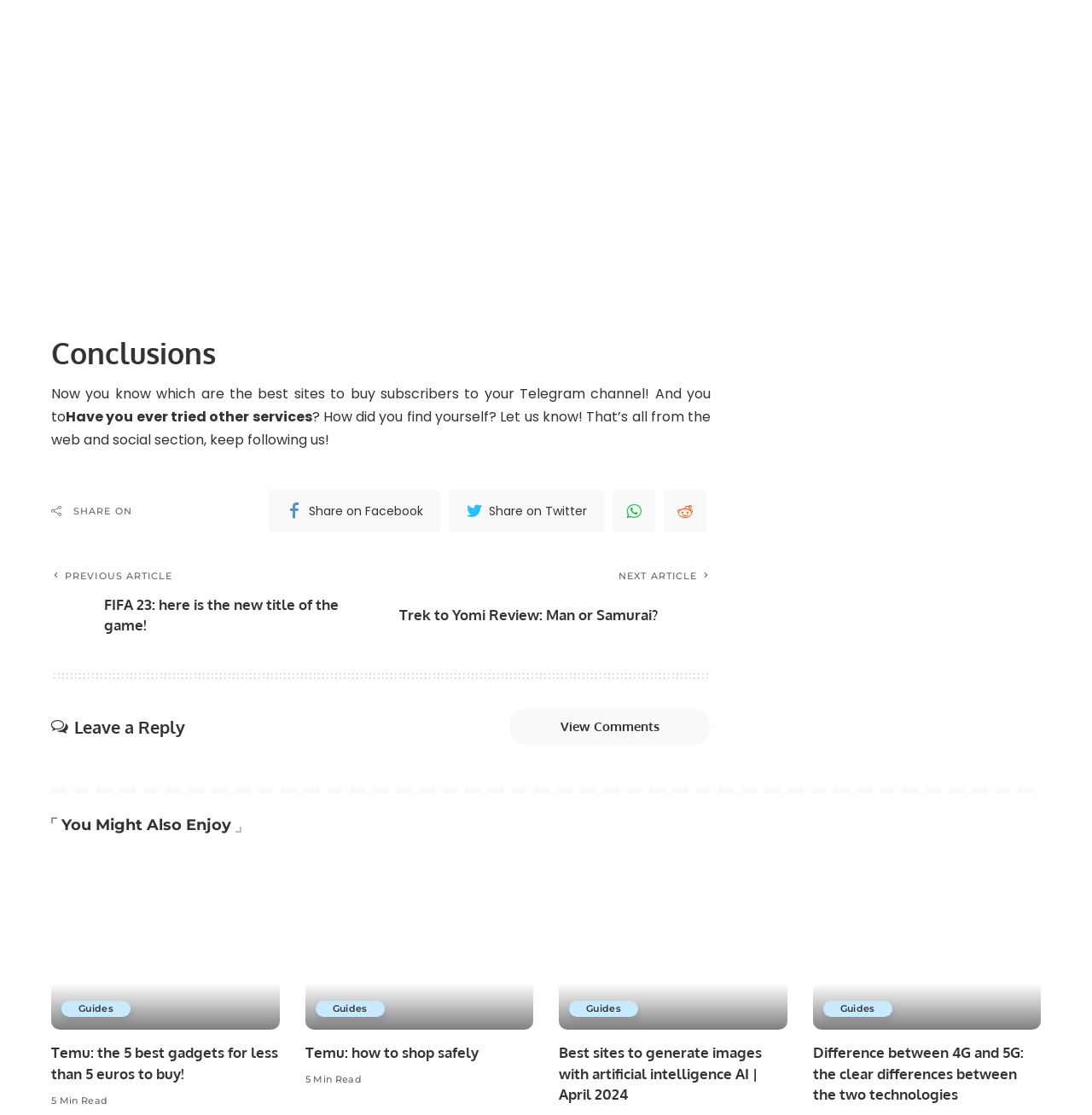Identify the bounding box coordinates of the specific part of the webpage to click to complete this instruction: "Visit tuttotek.it".

[0.047, 0.77, 0.256, 0.924]